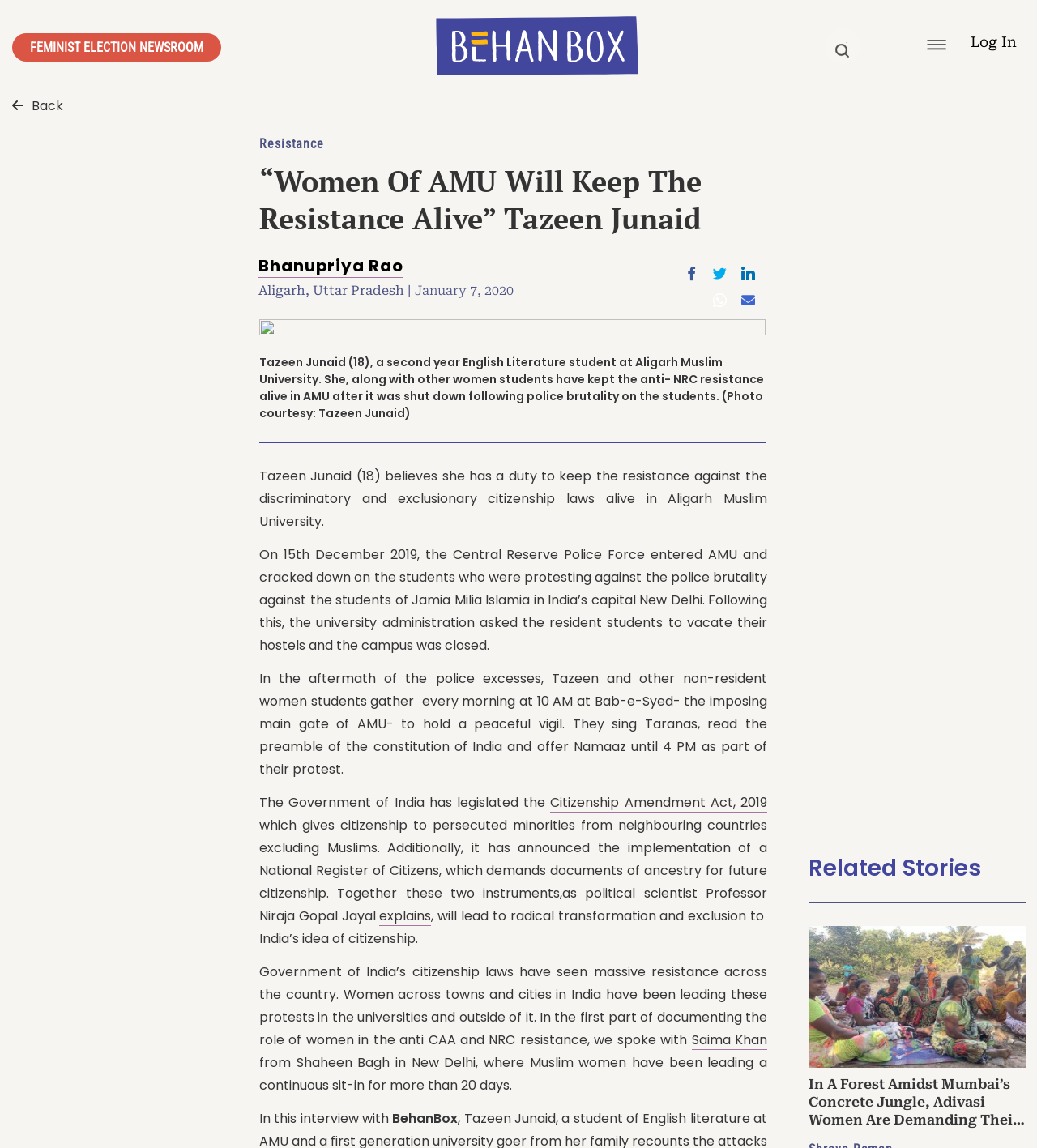Please determine the bounding box coordinates of the element to click on in order to accomplish the following task: "Search for something". Ensure the coordinates are four float numbers ranging from 0 to 1, i.e., [left, top, right, bottom].

[0.756, 0.024, 0.841, 0.056]